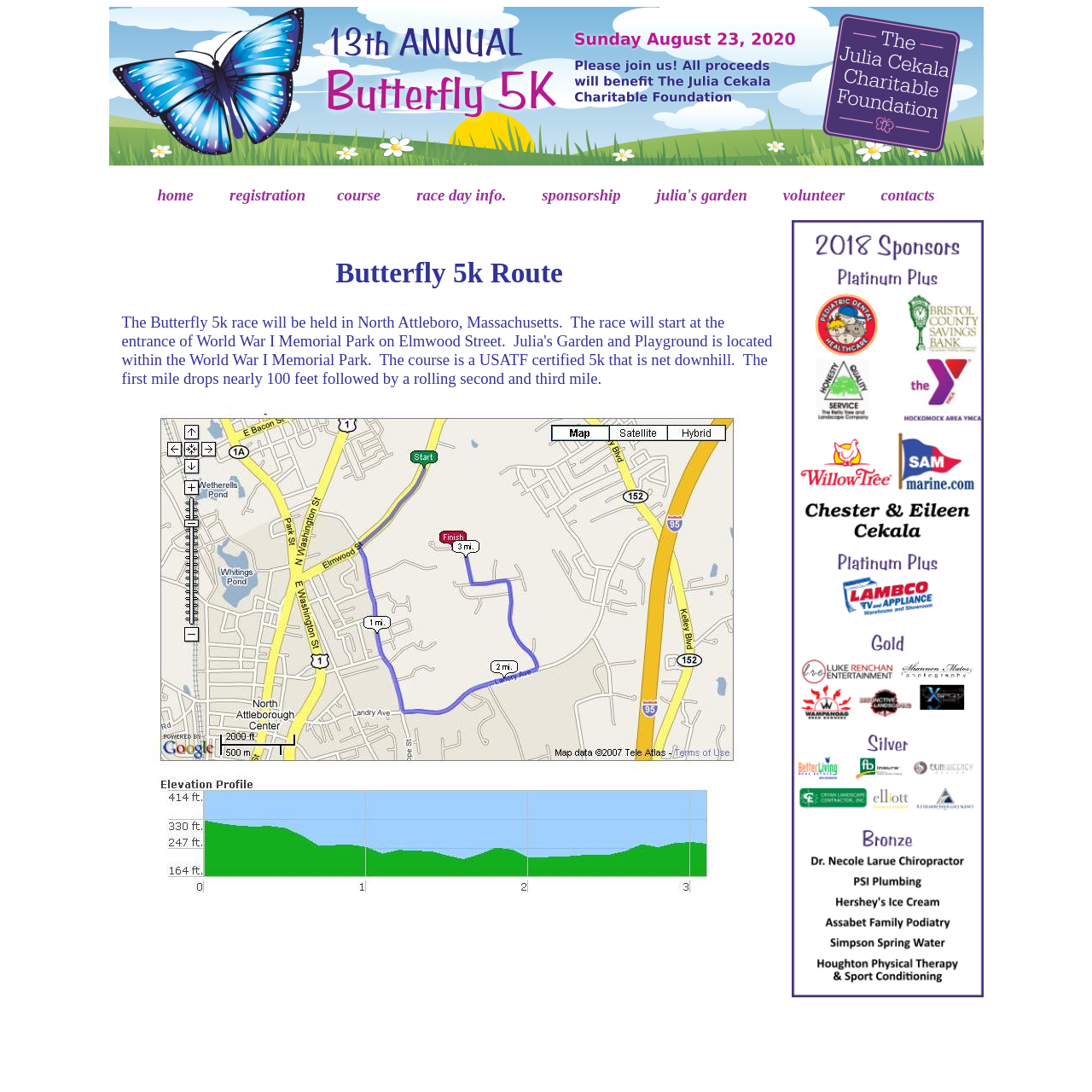How many sponsors are listed on the webpage?
Give a thorough and detailed response to the question.

I found this information by looking at the image element with the text '2018 Sponsors'. There is only one image with this text, so I assume there is only one sponsor listed.